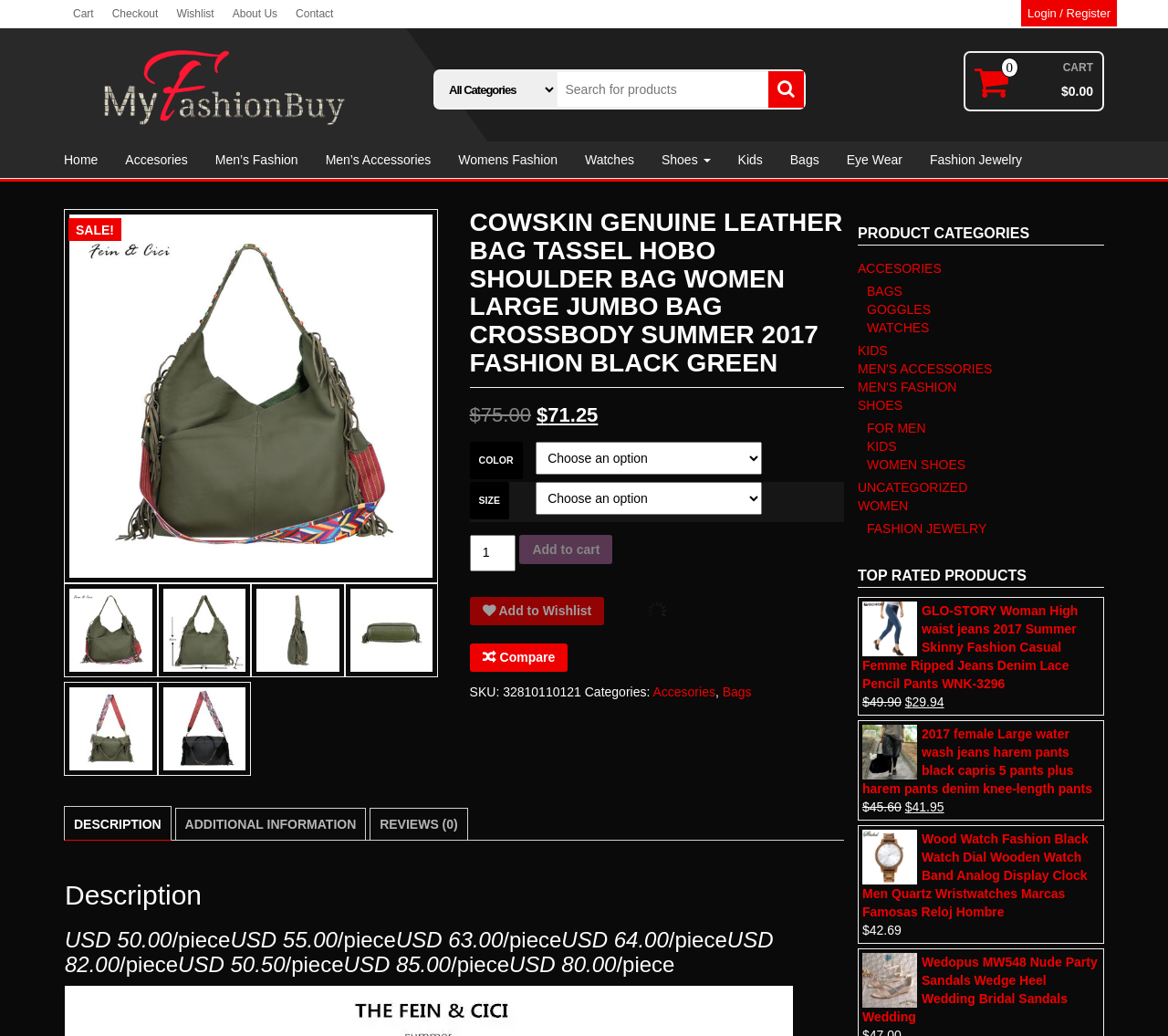Please determine the bounding box coordinates of the element's region to click for the following instruction: "Search for products".

[0.477, 0.069, 0.687, 0.104]